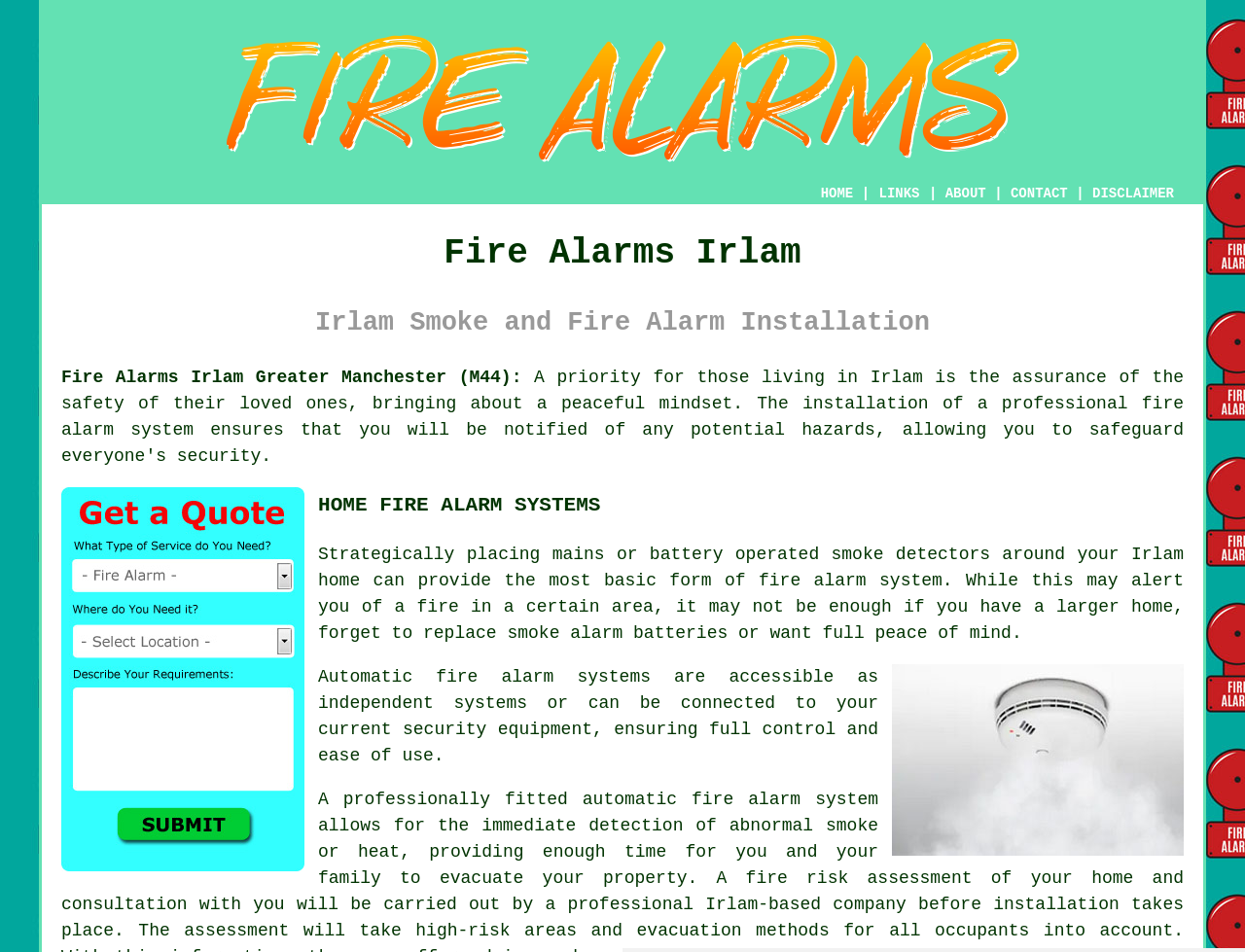Pinpoint the bounding box coordinates of the clickable area necessary to execute the following instruction: "Read more about UNU-GCM". The coordinates should be given as four float numbers between 0 and 1, namely [left, top, right, bottom].

None